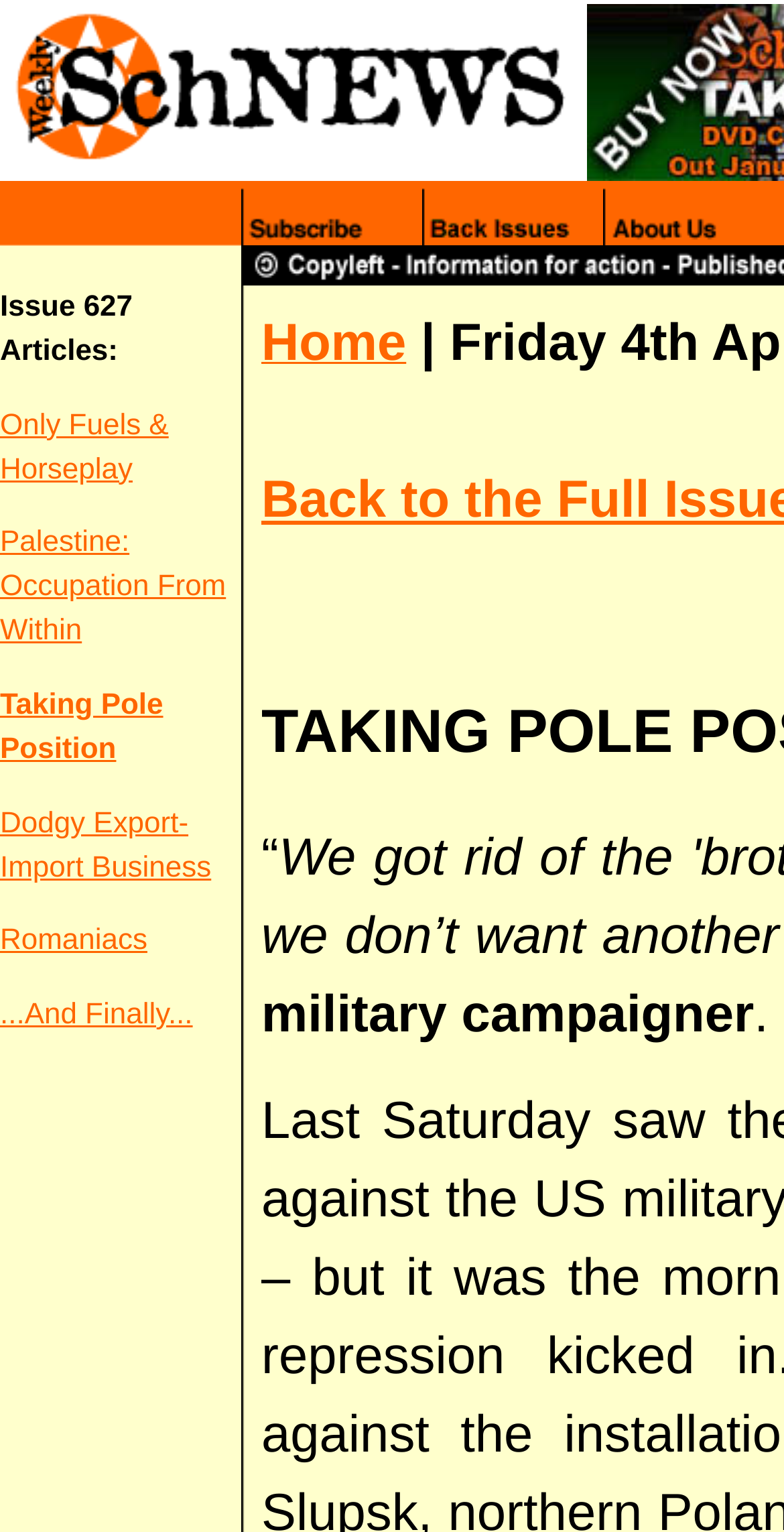Find the bounding box coordinates of the element I should click to carry out the following instruction: "go to the home page".

[0.333, 0.219, 0.518, 0.24]